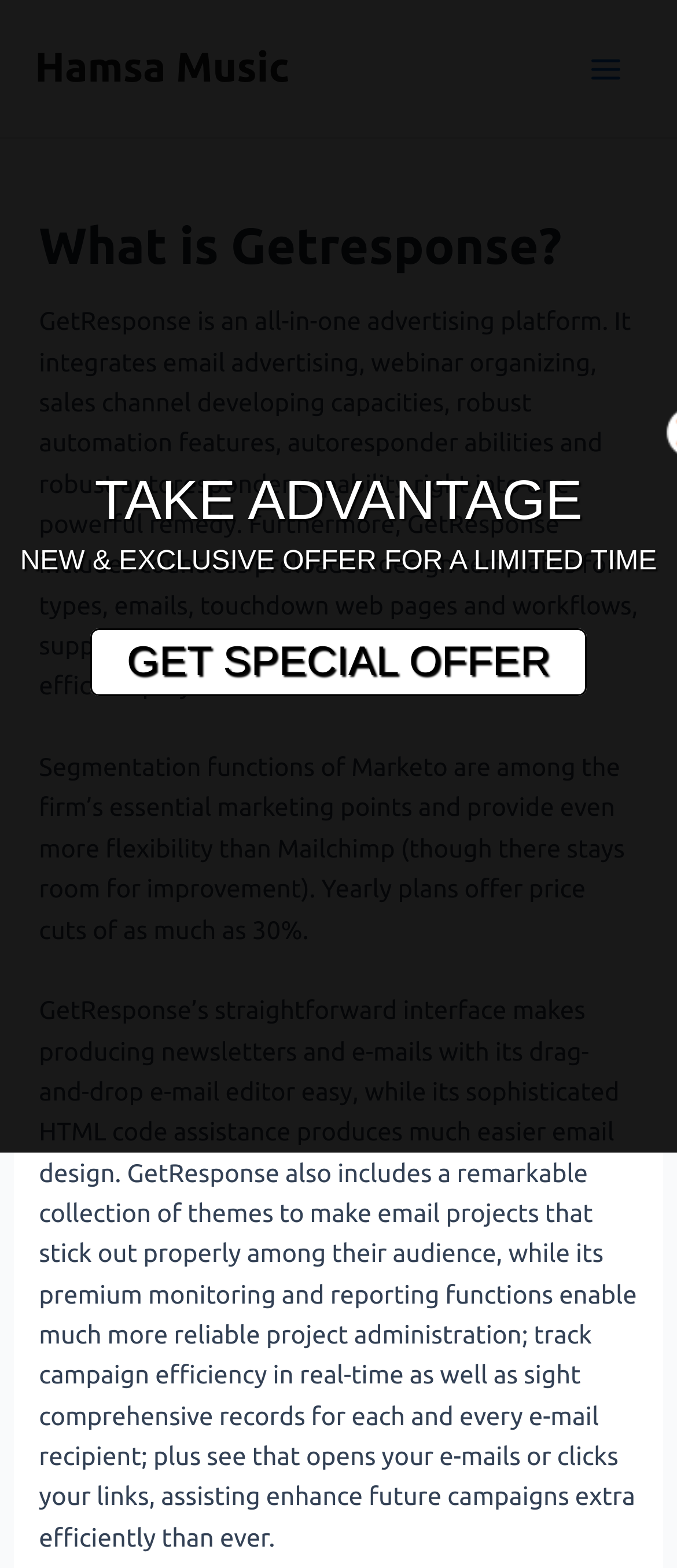Describe every aspect of the webpage comprehensively.

The webpage is about GetResponse, an all-in-one advertising platform. At the top left, there is a link to "Hamsa Music". On the top right, there is a button labeled "Main Menu" with an image next to it. Below the button, there is a header section with a heading that reads "What is Getresponse?".

The main content of the page is divided into three paragraphs. The first paragraph explains that GetResponse integrates email advertising, webinar organizing, sales channel developing capacities, and more into one powerful solution. It also mentions that the platform includes countless preloaded design templates for types, emails, landing web pages, and workflows.

The second paragraph compares the segmentation functions of GetResponse to those of Marketo, stating that they offer more flexibility than Mailchimp. It also mentions that yearly plans offer discounts of up to 30%.

The third paragraph describes the features of GetResponse's email editor, including its drag-and-drop functionality and HTML code support. It also highlights the platform's tracking and reporting features, which enable users to track campaign performance in real-time and view detailed reports for each email recipient.

Below the main content, there are two promotional sections. One section has a heading "TAKE ADVANTAGE" and another section has a heading "NEW & EXCLUSIVE OFFER FOR A LIMITED TIME". There is also a link labeled "GET SPECIAL OFFER" between these two sections.